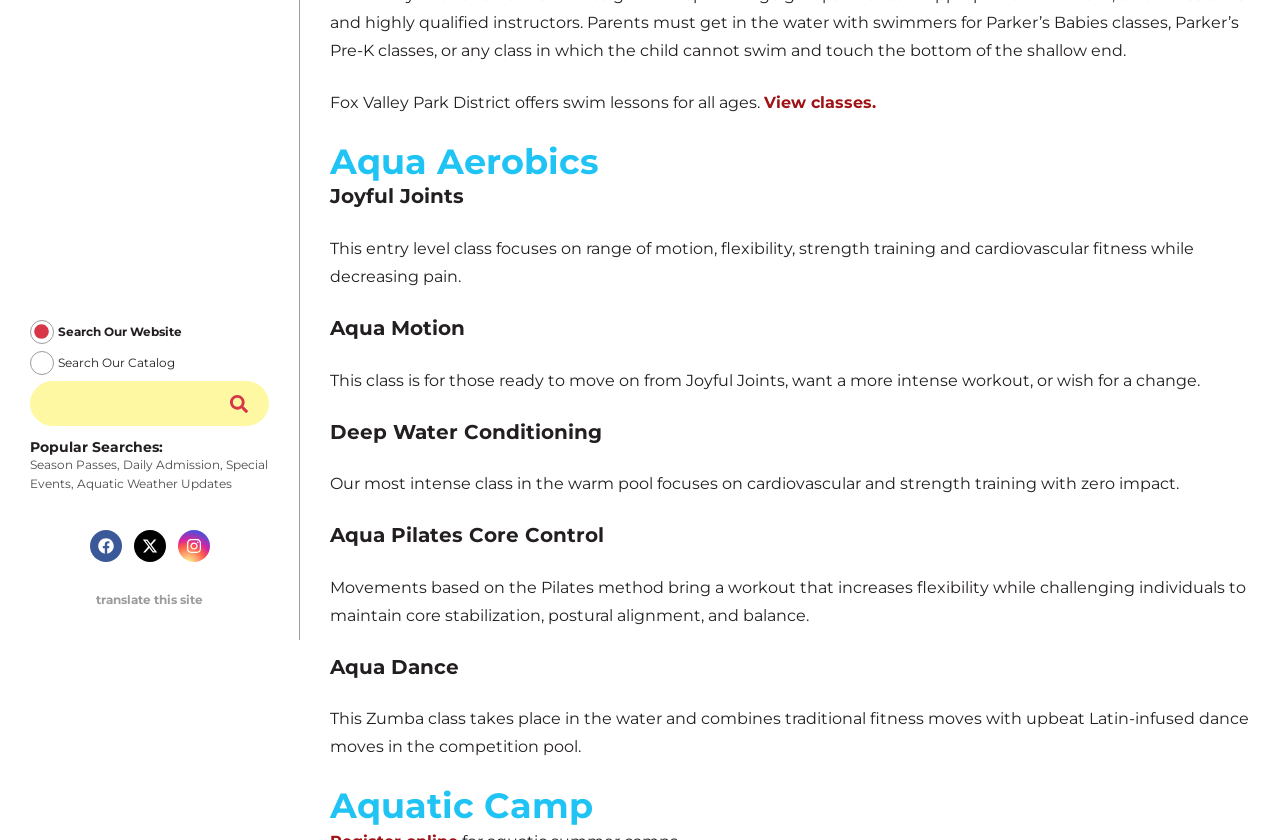Identify the bounding box of the HTML element described here: "Aquatic Weather Updates". Provide the coordinates as four float numbers between 0 and 1: [left, top, right, bottom].

[0.06, 0.567, 0.181, 0.585]